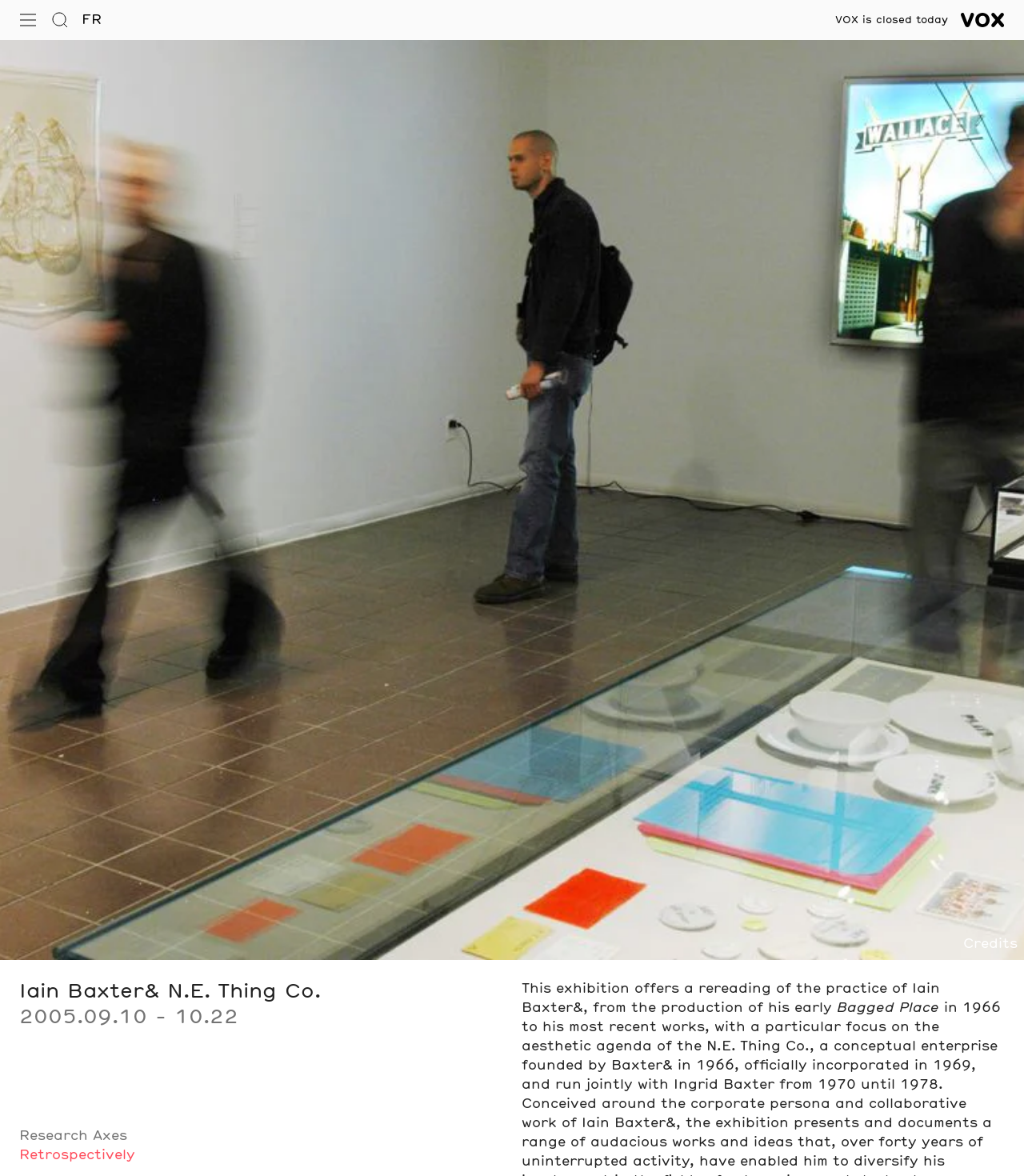Using the provided element description, identify the bounding box coordinates as (top-left x, top-left y, bottom-right x, bottom-right y). Ensure all values are between 0 and 1. Description: Go to Search

[0.045, 0.005, 0.073, 0.029]